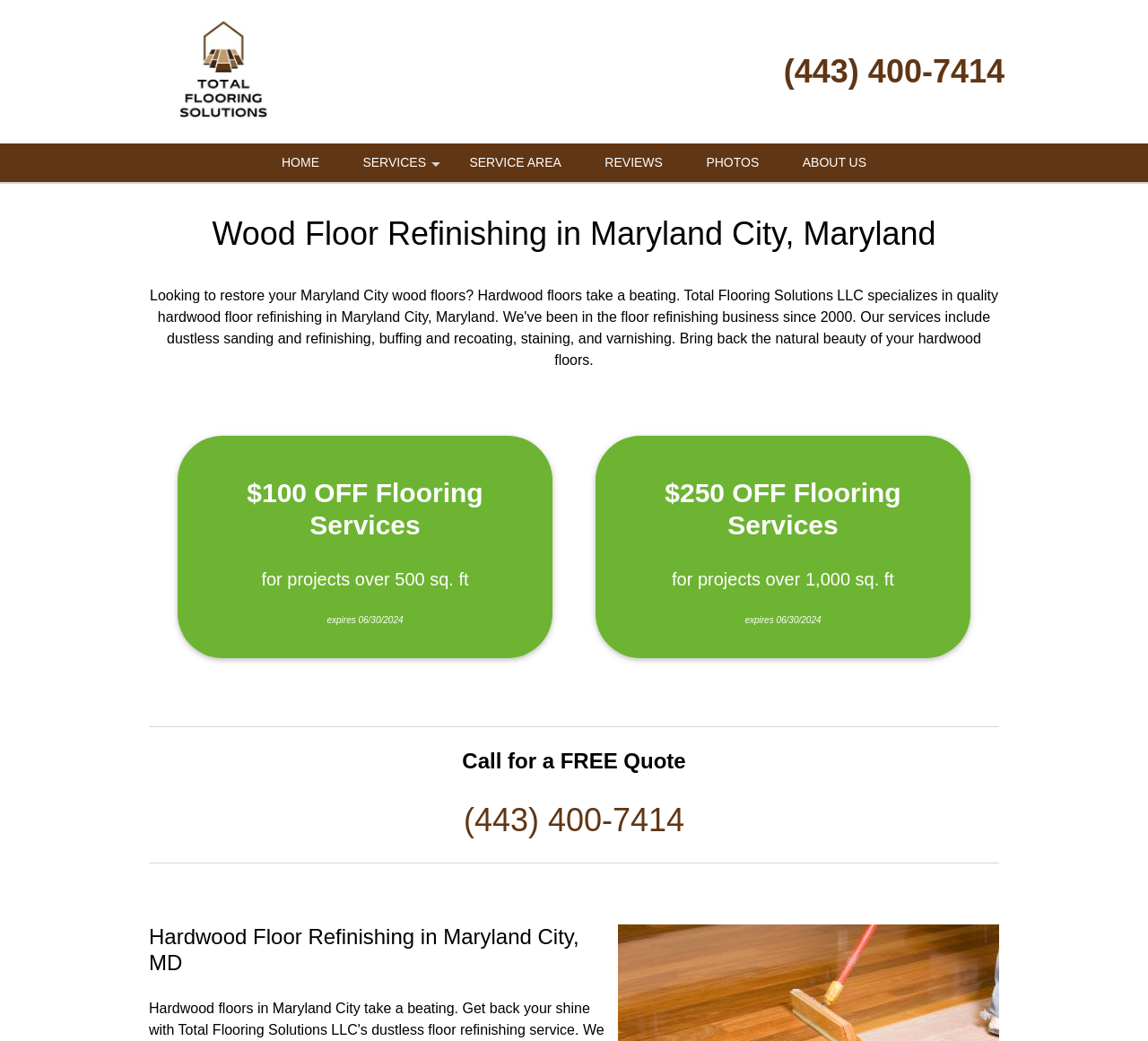Identify the bounding box coordinates of the clickable region necessary to fulfill the following instruction: "click on 'Revit'". The bounding box coordinates should be four float numbers between 0 and 1, i.e., [left, top, right, bottom].

None